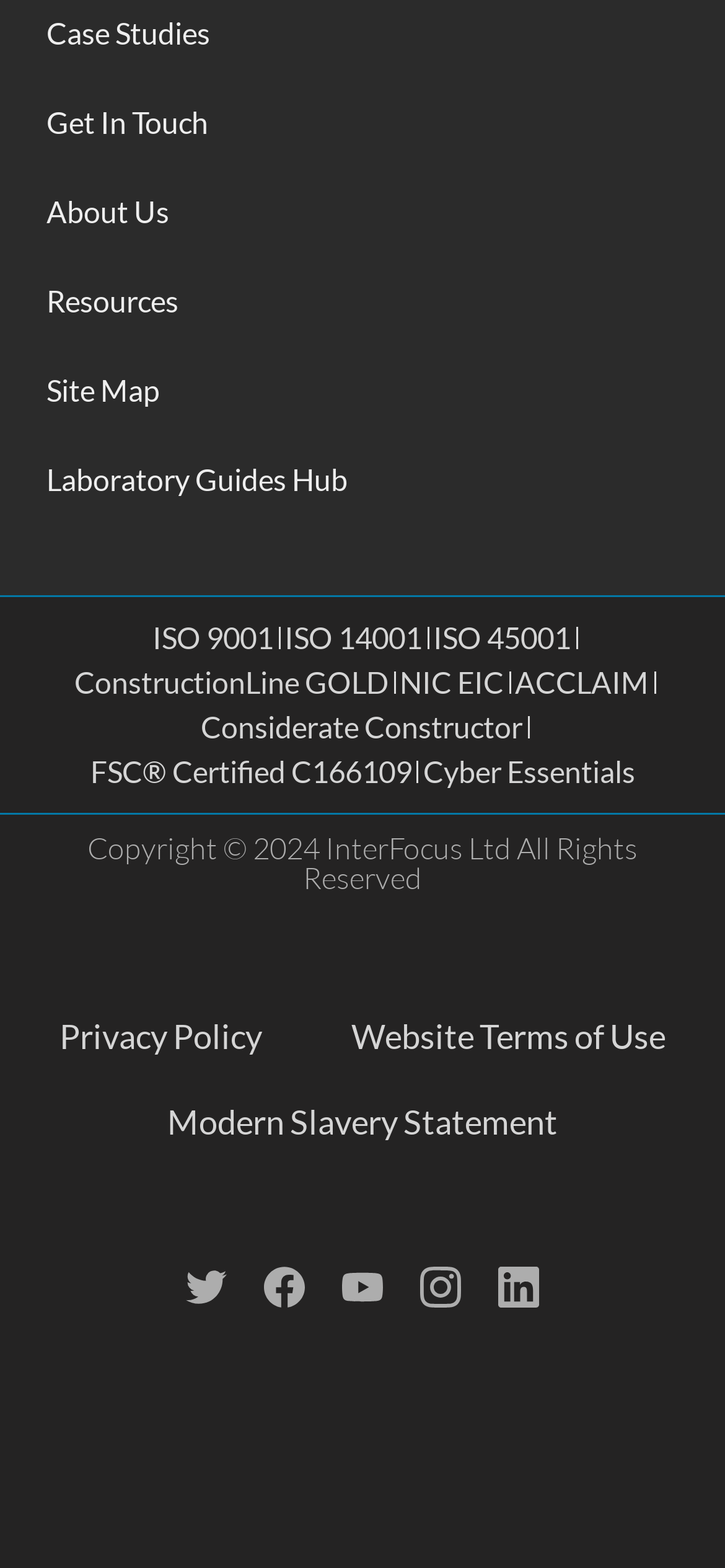What is the copyright year of InterFocus Ltd?
Answer the question with a single word or phrase, referring to the image.

2024